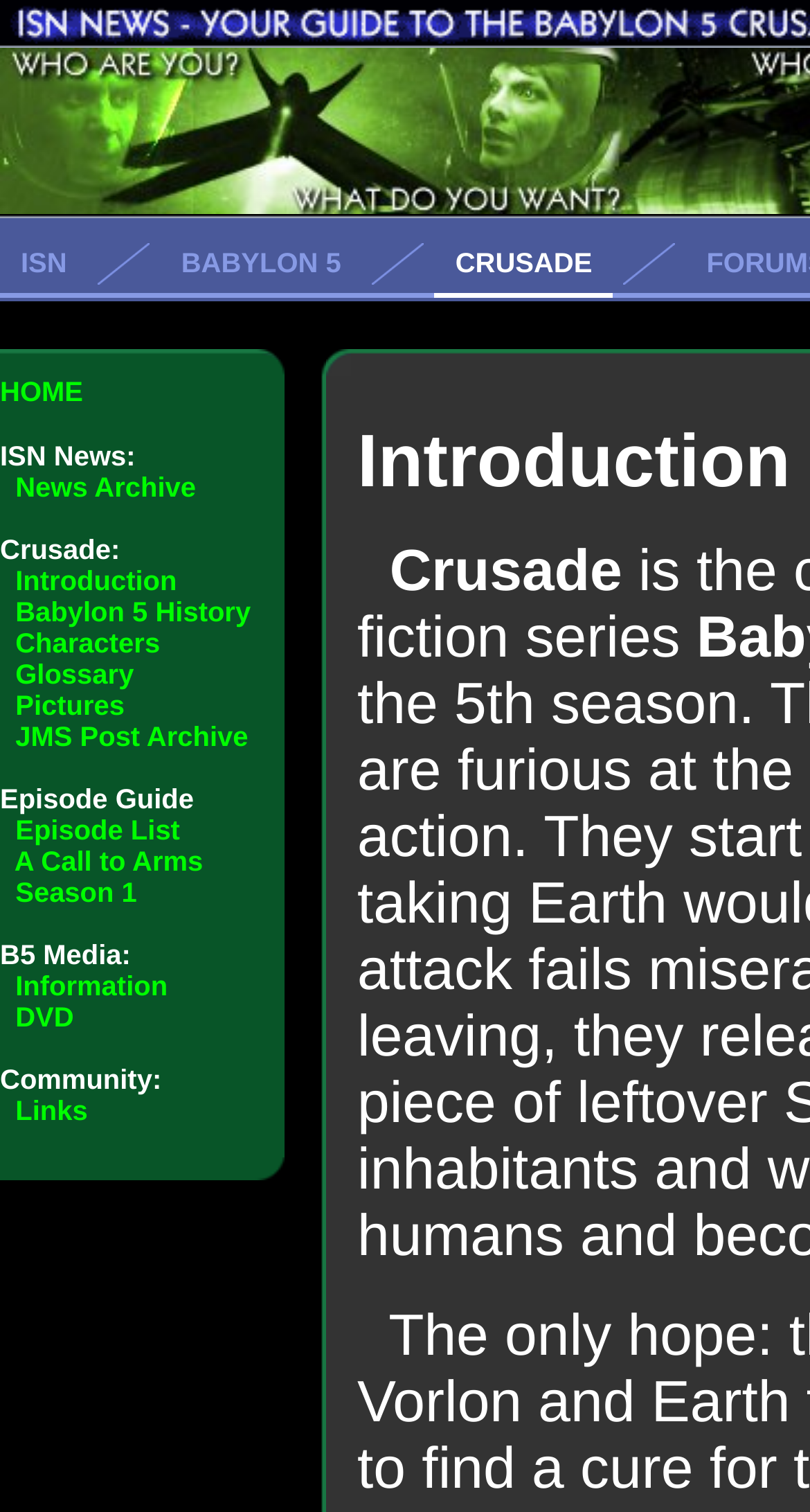Is there a section for pictures?
Look at the webpage screenshot and answer the question with a detailed explanation.

I found a link named 'Pictures' in the menu section, which indicates that there is a section for pictures on the webpage.